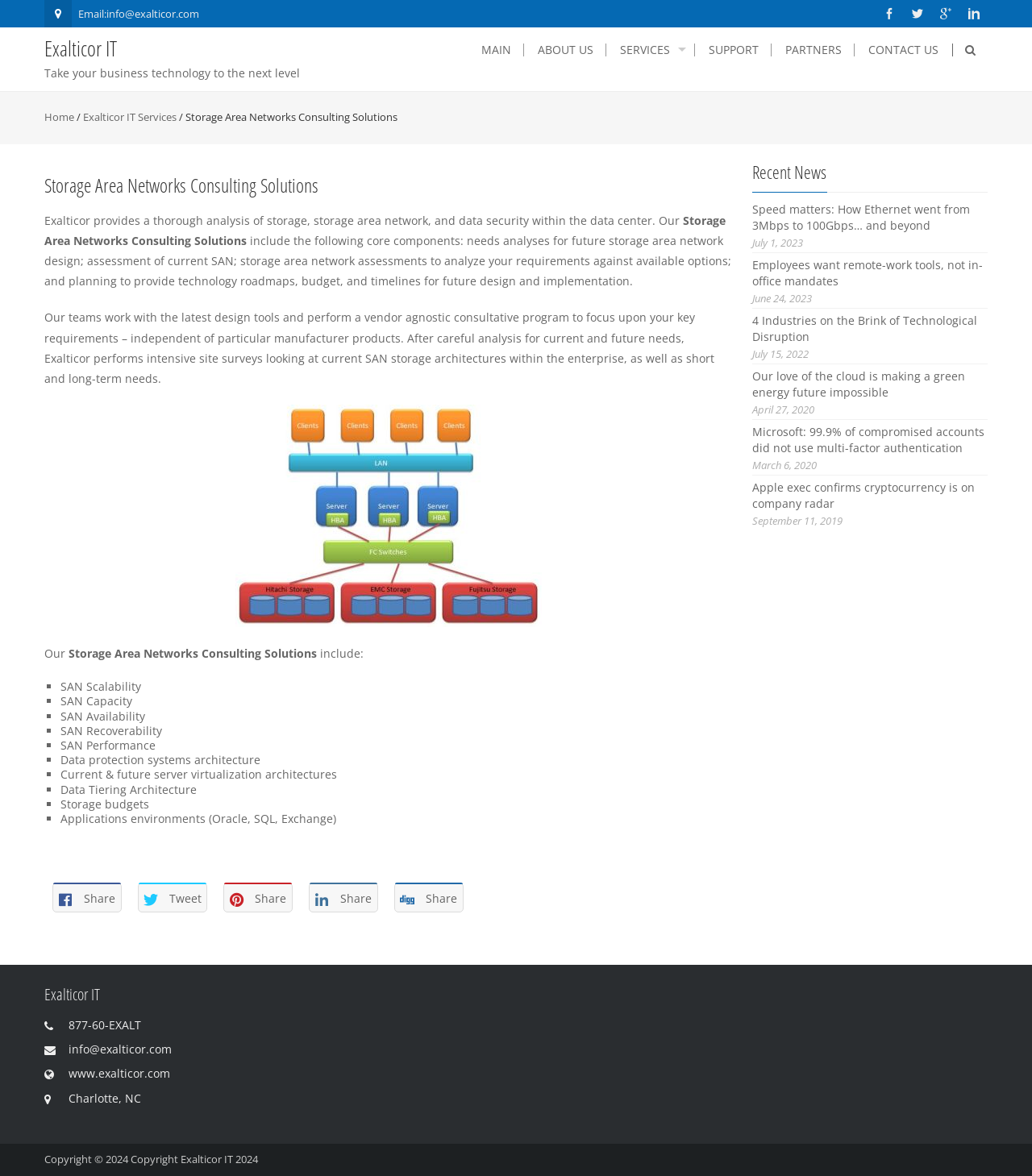Find and specify the bounding box coordinates that correspond to the clickable region for the instruction: "Click on the 'Speed matters: How Ethernet went from 3Mbps to 100Gbps… and beyond' link".

[0.729, 0.171, 0.939, 0.198]